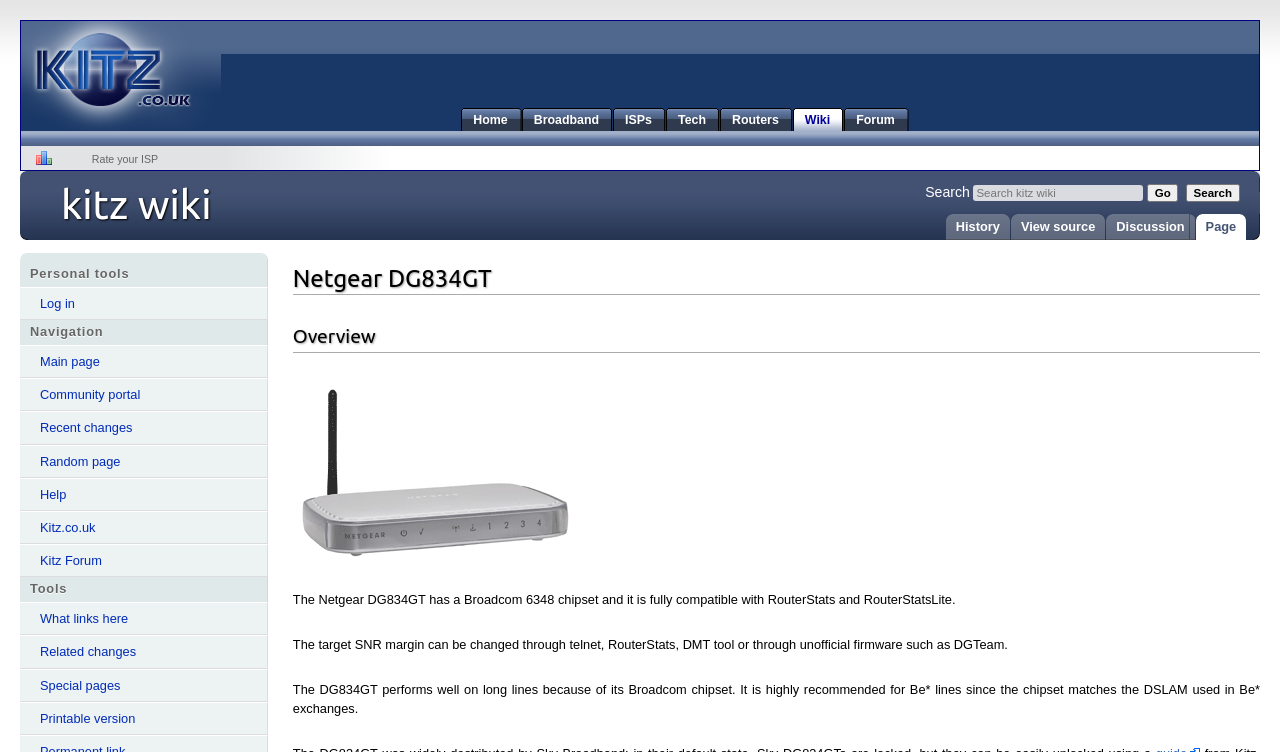Please determine the bounding box coordinates, formatted as (top-left x, top-left y, bottom-right x, bottom-right y), with all values as floating point numbers between 0 and 1. Identify the bounding box of the region described as: alt="Dg834gt.gif"

[0.229, 0.606, 0.455, 0.626]